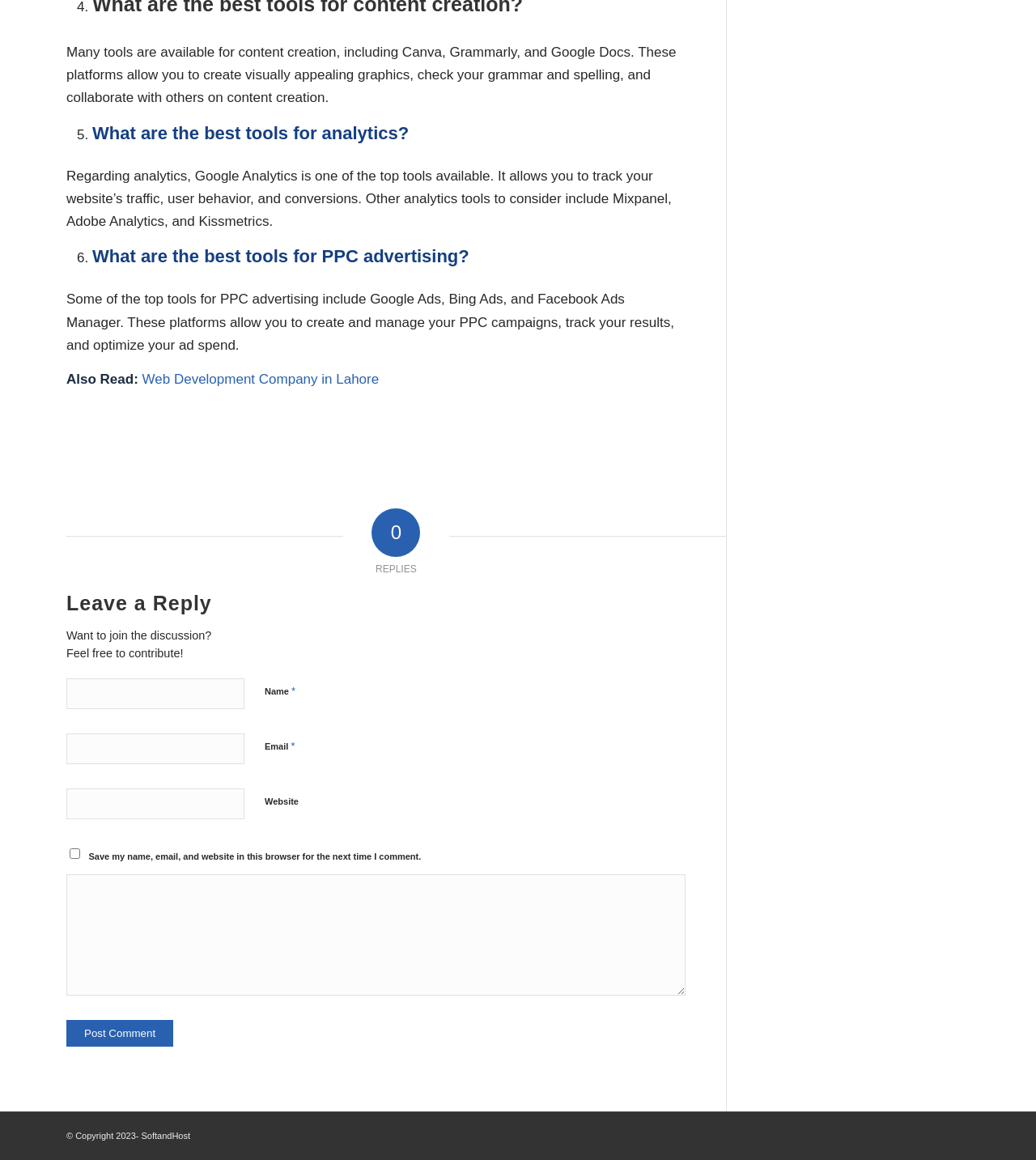Please determine the bounding box coordinates for the UI element described as: "name="submit" value="Post Comment"".

[0.064, 0.88, 0.167, 0.903]